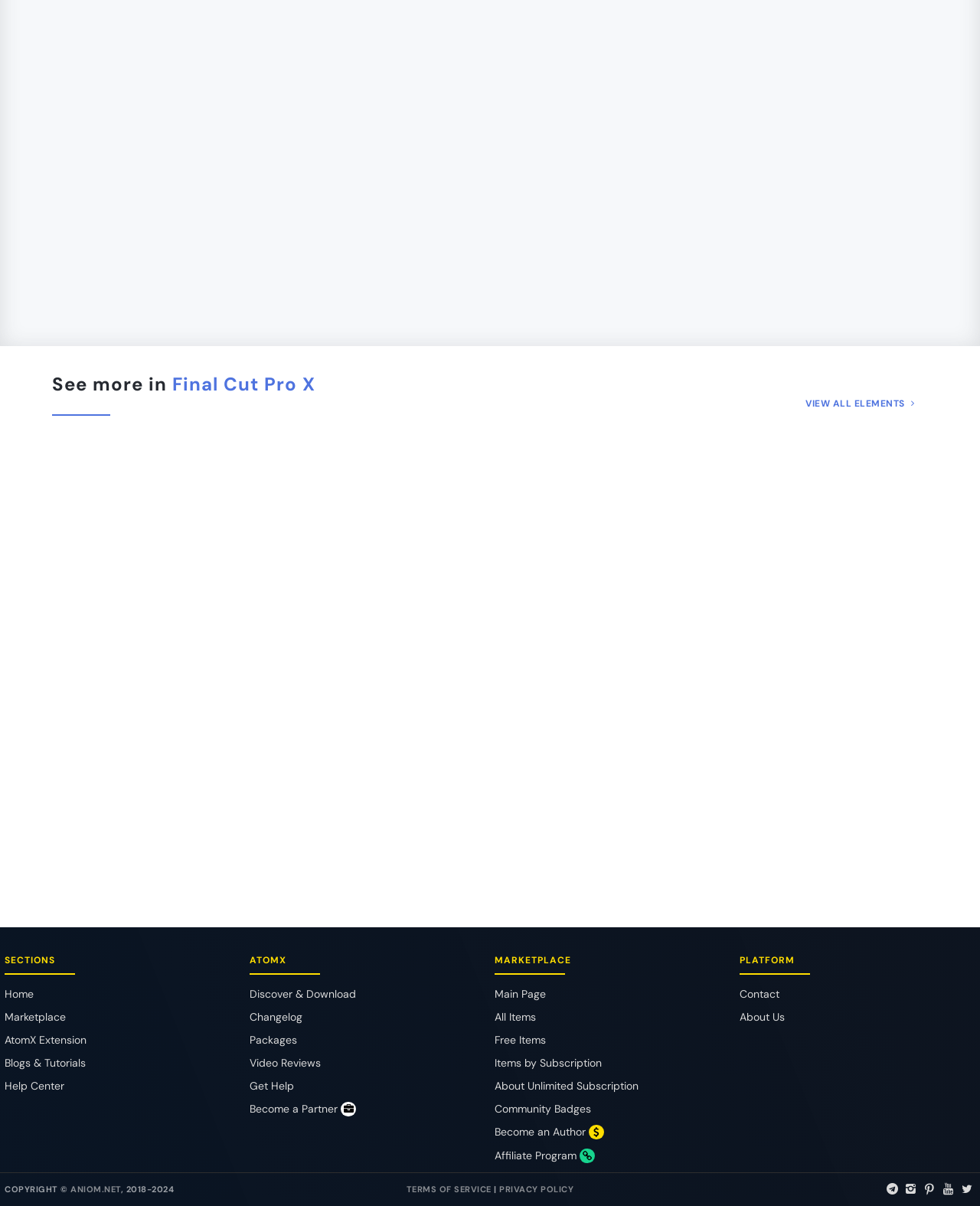Please find the bounding box coordinates of the element that must be clicked to perform the given instruction: "Click on The Space". The coordinates should be four float numbers from 0 to 1, i.e., [left, top, right, bottom].

[0.384, 0.496, 0.444, 0.508]